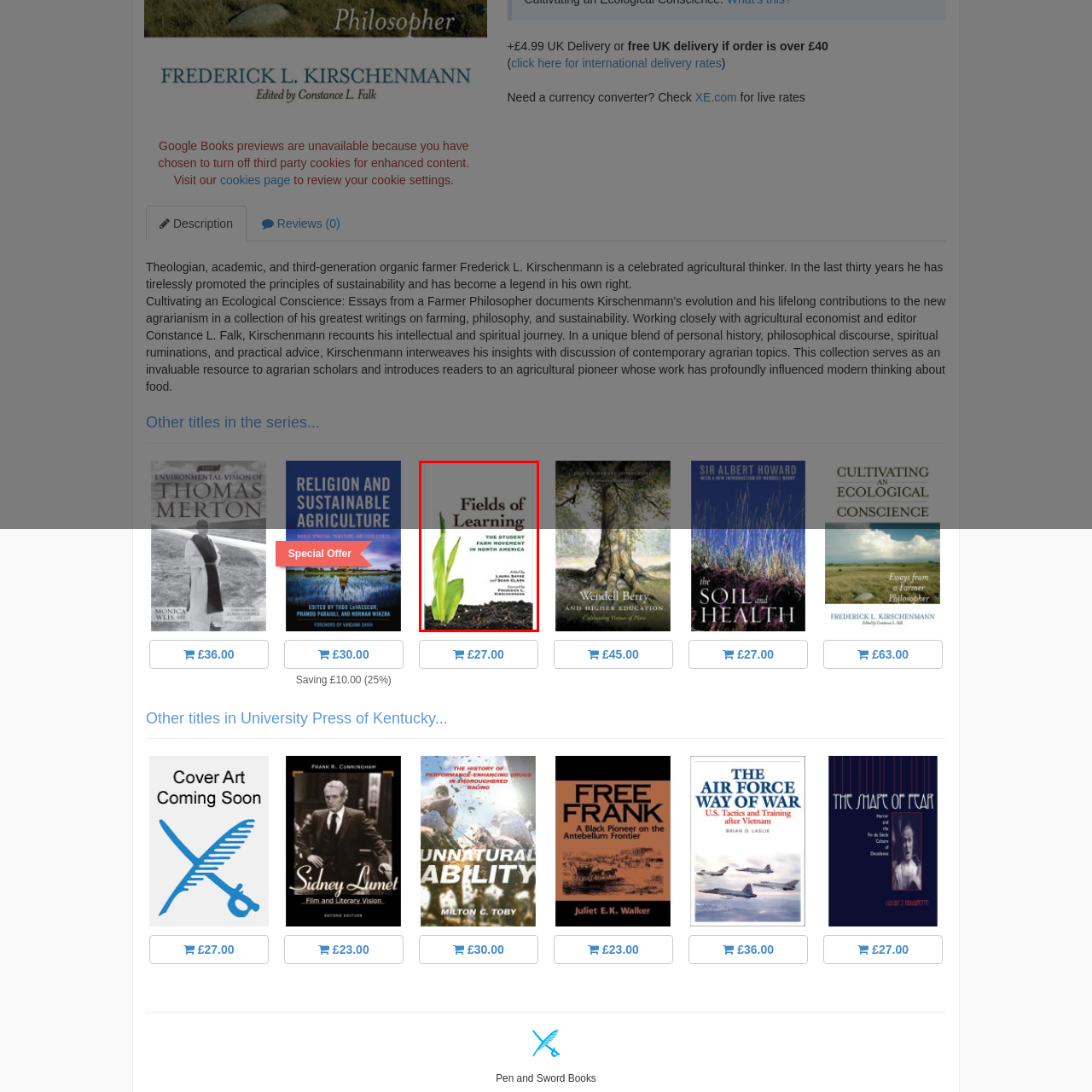Focus on the image encased in the red box and respond to the question with a single word or phrase:
Who are the editors of the book?

Laura Sayre and Sean Clark